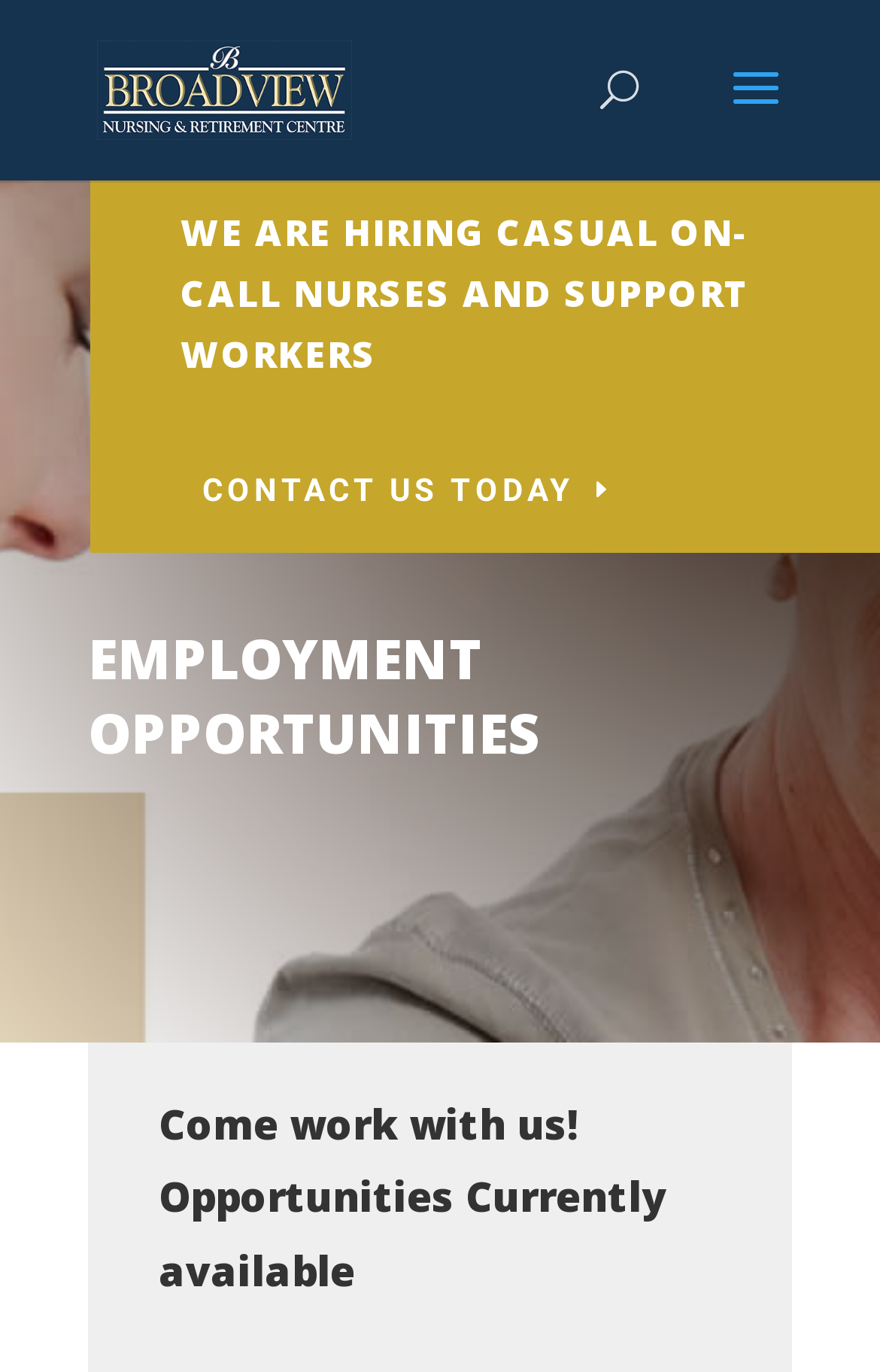Respond with a single word or phrase to the following question: What type of professionals is the centre hiring?

Nurses and support workers